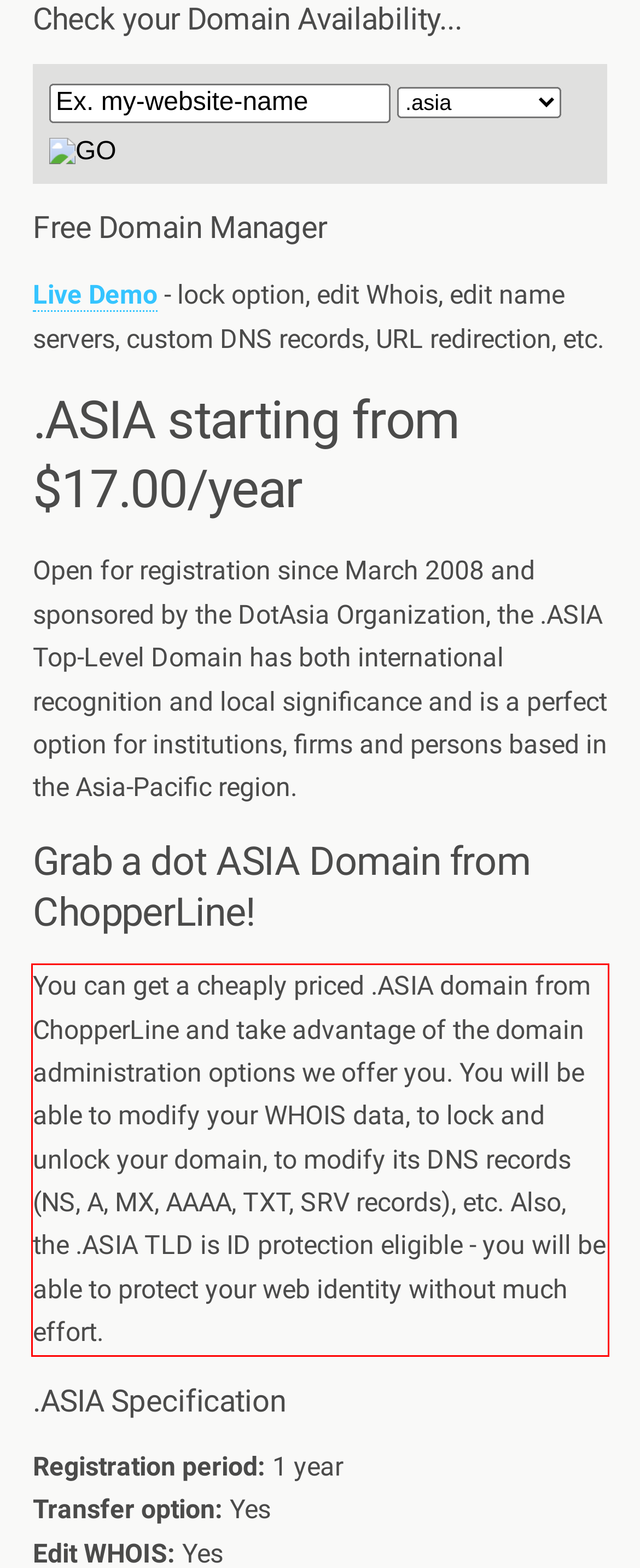Examine the screenshot of the webpage, locate the red bounding box, and perform OCR to extract the text contained within it.

You can get a cheaply priced .ASIA domain from ChopperLine and take advantage of the domain administration options we offer you. You will be able to modify your WHOIS data, to lock and unlock your domain, to modify its DNS records (NS, A, MX, AAAA, TXT, SRV records), etc. Also, the .ASIA TLD is ID protection eligible - you will be able to protect your web identity without much effort.